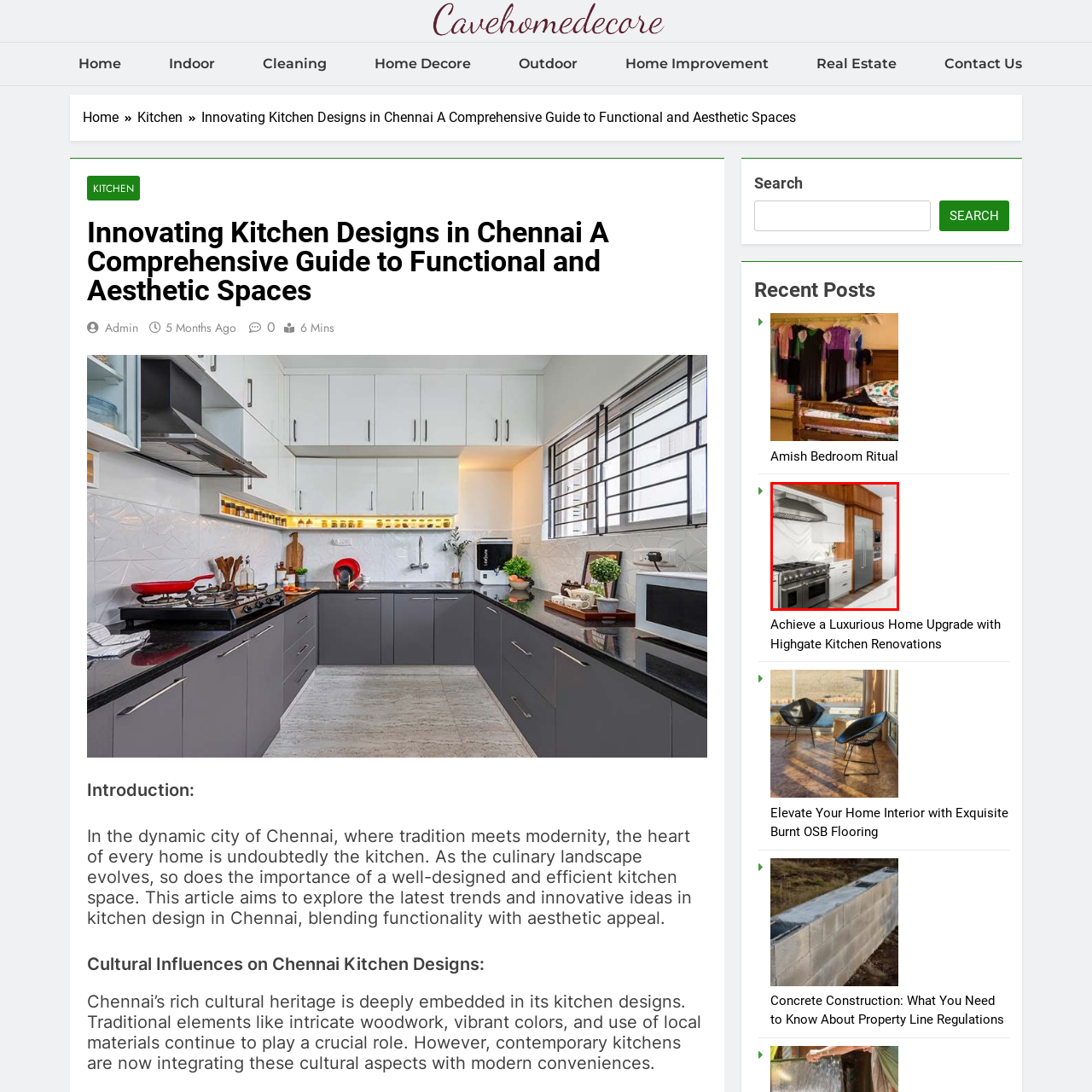What material is the refrigerator made of?
Analyze the highlighted section in the red bounding box of the image and respond to the question with a detailed explanation.

The caption states that 'a stainless steel refrigerator stands prominently', implying that the refrigerator is made of stainless steel.